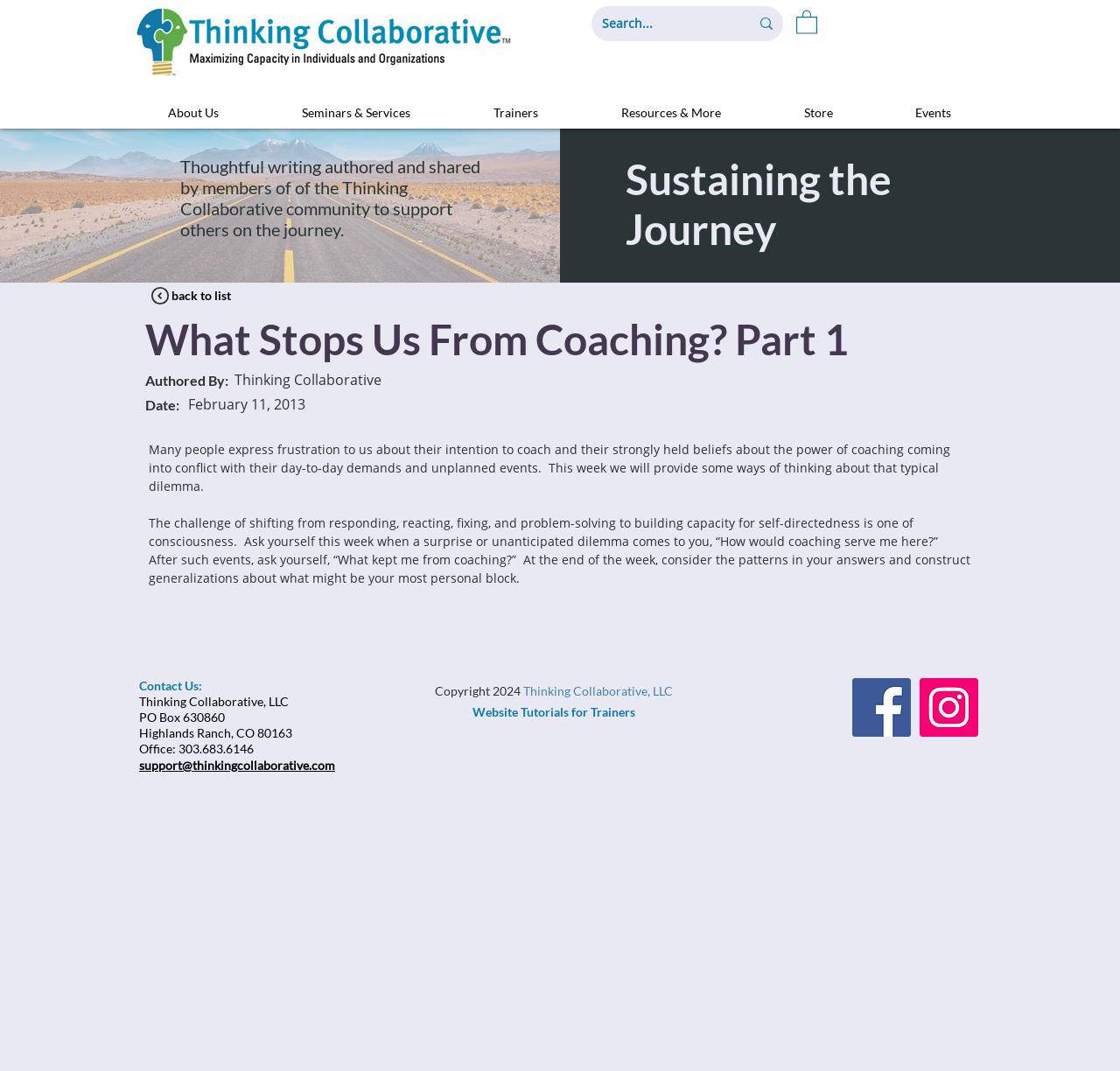Specify the bounding box coordinates of the area to click in order to execute this command: 'Go to About Us page'. The coordinates should consist of four float numbers ranging from 0 to 1, and should be formatted as [left, top, right, bottom].

[0.116, 0.089, 0.232, 0.121]